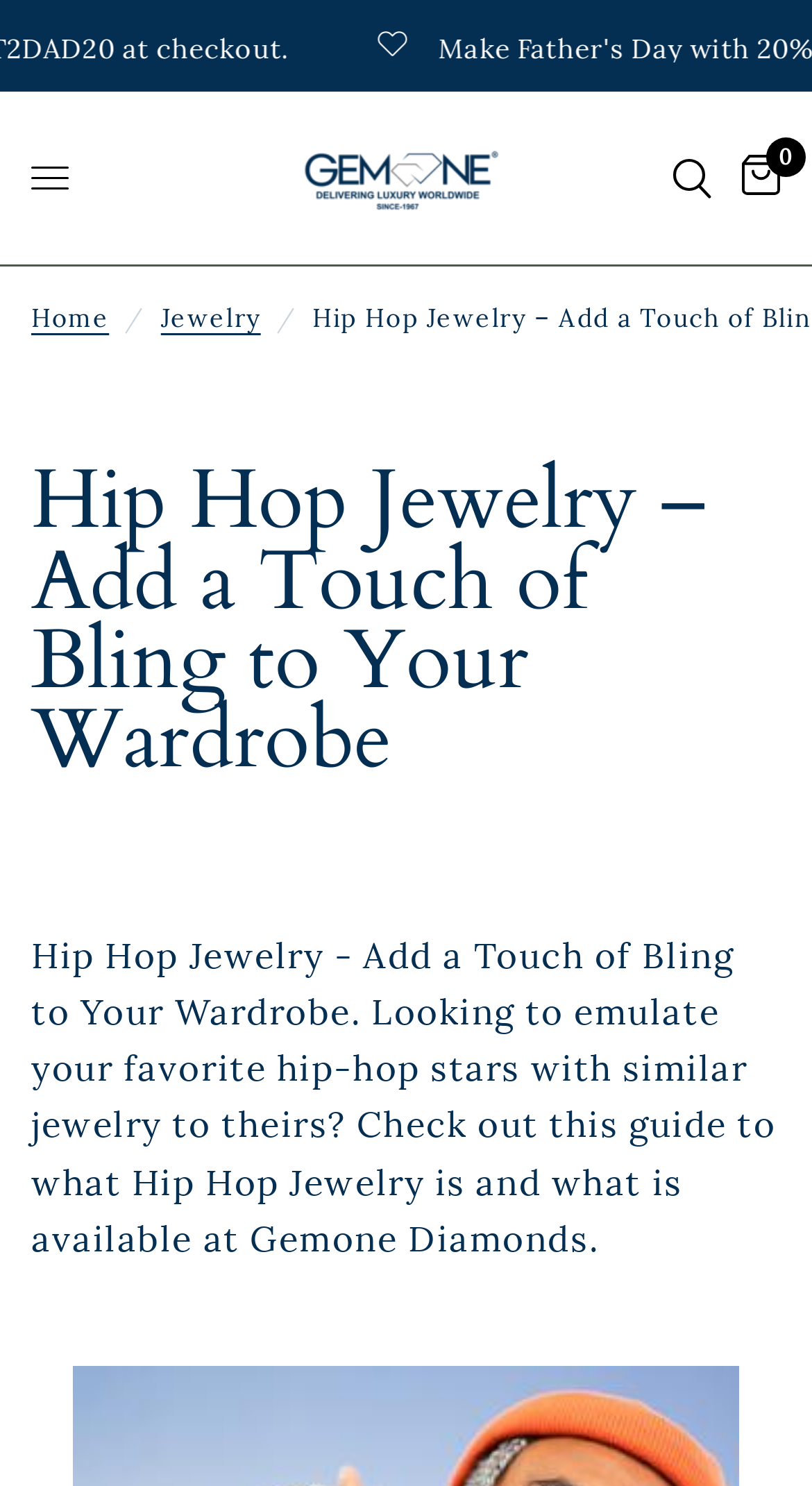Give the bounding box coordinates for the element described as: "parent_node: 0 title="Search"".

[0.81, 0.062, 0.895, 0.178]